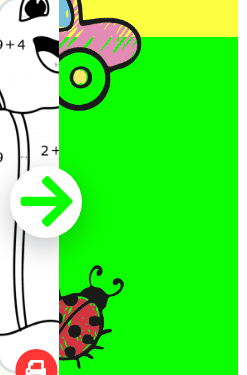Give an in-depth description of what is happening in the image.

The image features a vibrant and playful coloring page titled "Cacti with Eyes," aimed at engaging young artists. On the left side, there's a partially visible illustration displaying playful elements, including cartoonish designs of cacti, a ladybug, and a colorful toy car. These elements are designed for children, fostering creativity and imagination through art. 

Additionally, a prominent interactive button—stylized with an arrow—invites users to progress further in the activity, signifying a continuation toward coloring or learning tasks. The background is a bright green, adding to the energetic and inviting aesthetic of the page, perfect for children's educational content. This coloring activity not only enhances artistic skills but also incorporates elements of educational math exercises, making it a versatile tool for learning through play.